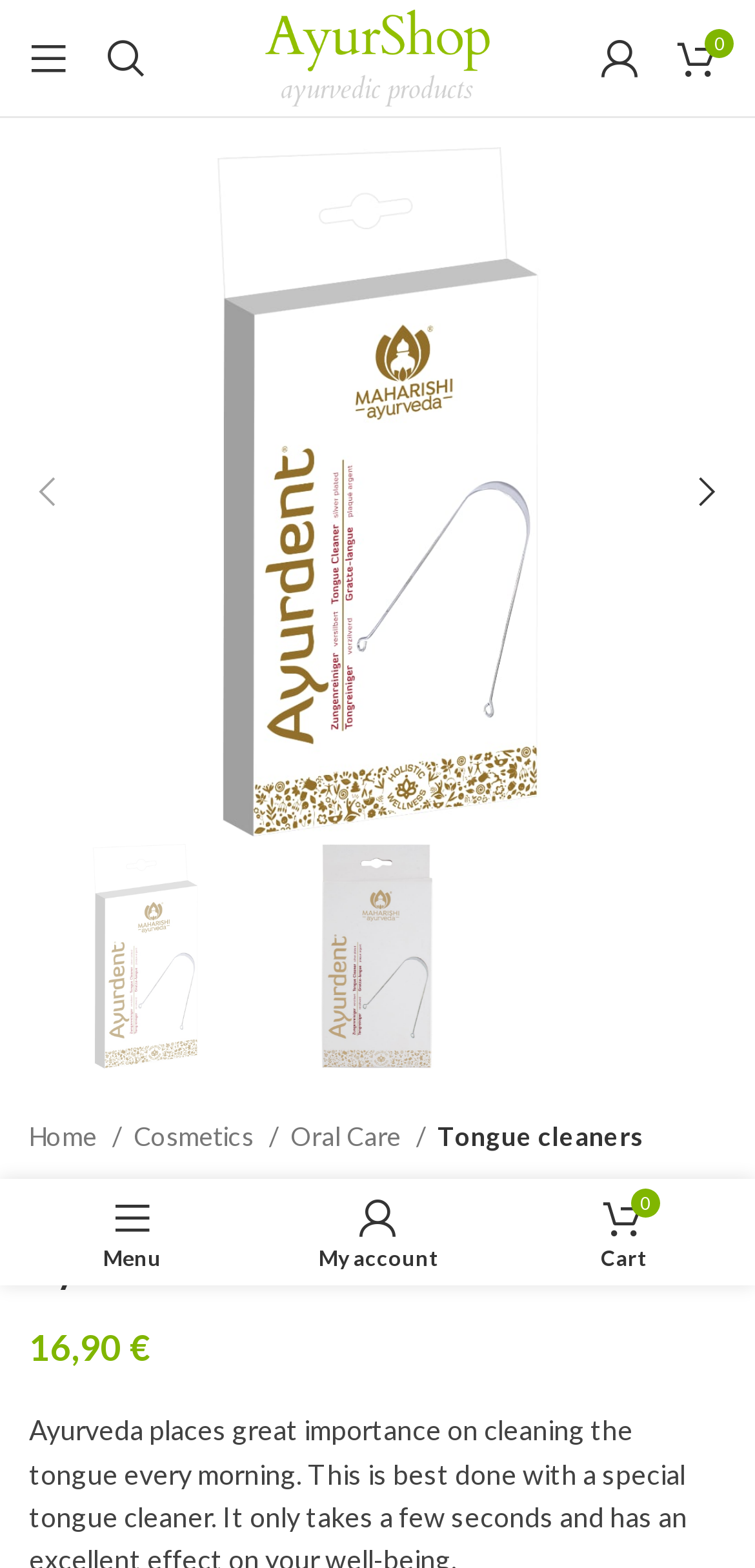Consider the image and give a detailed and elaborate answer to the question: 
Is the shopping cart empty?

I found that the shopping cart is not empty by looking at the link element on the webpage, which is ' 0 Cart', indicating that there are 0 items in the cart, but the presence of the cart icon suggests that it is not empty.